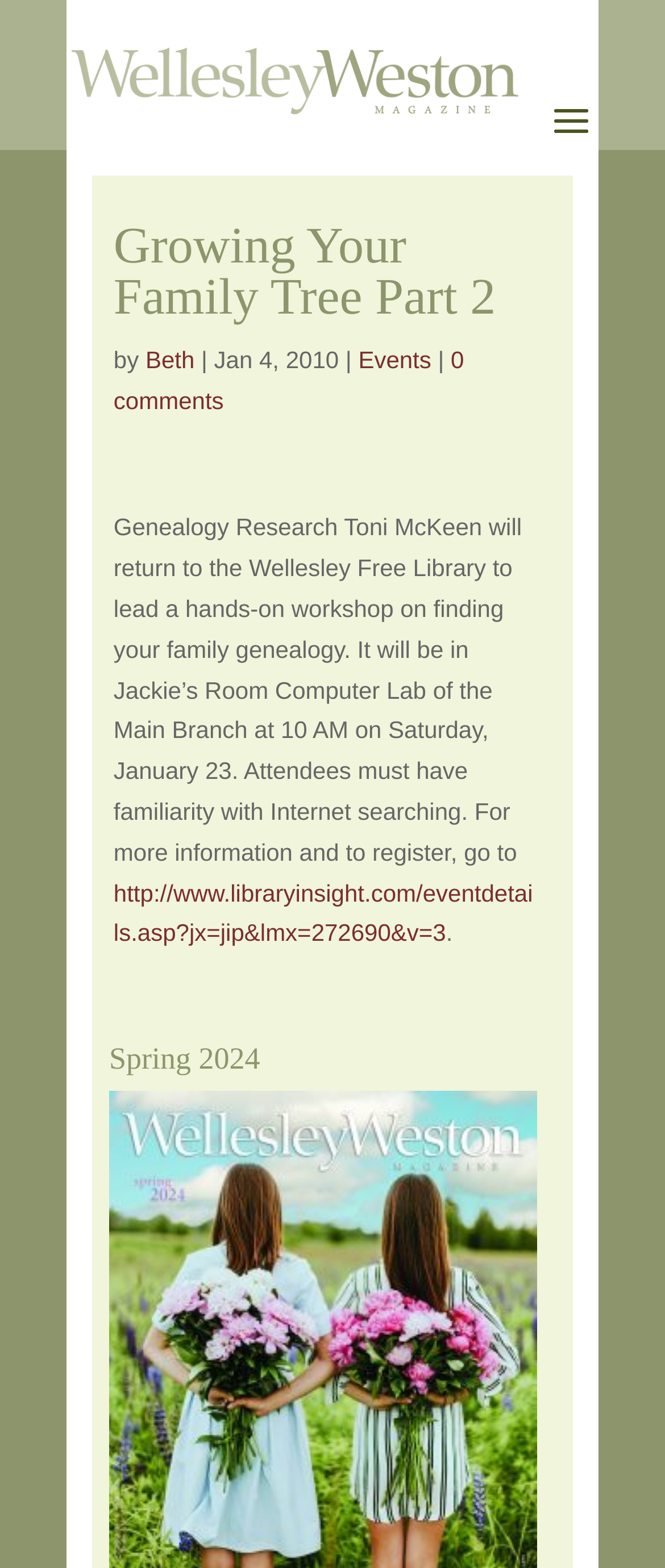Use a single word or phrase to answer the question:
What is the location of the genealogy workshop?

Wellesley Free Library